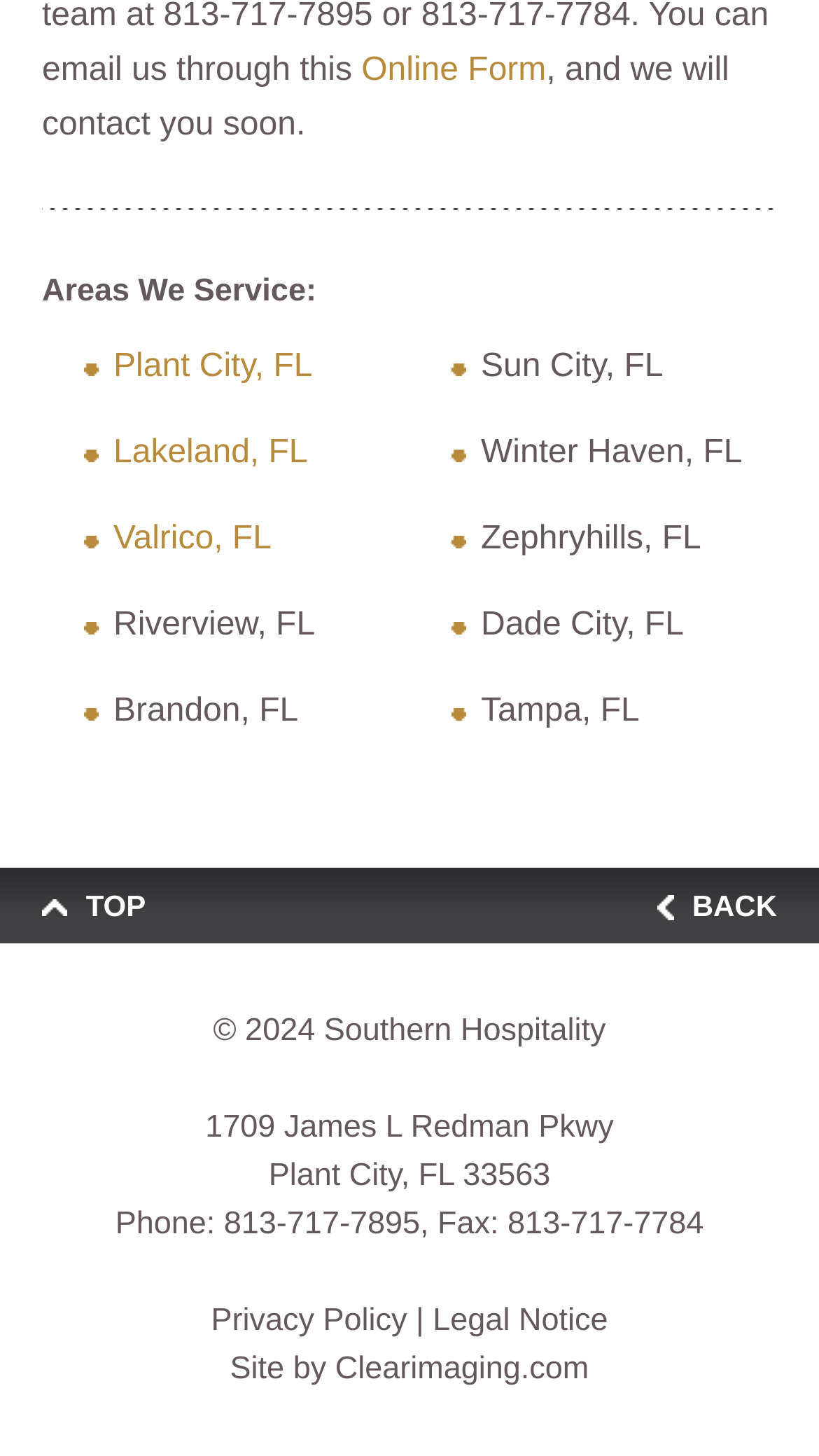What is the company's name?
Based on the image, provide your answer in one word or phrase.

Southern Hospitality